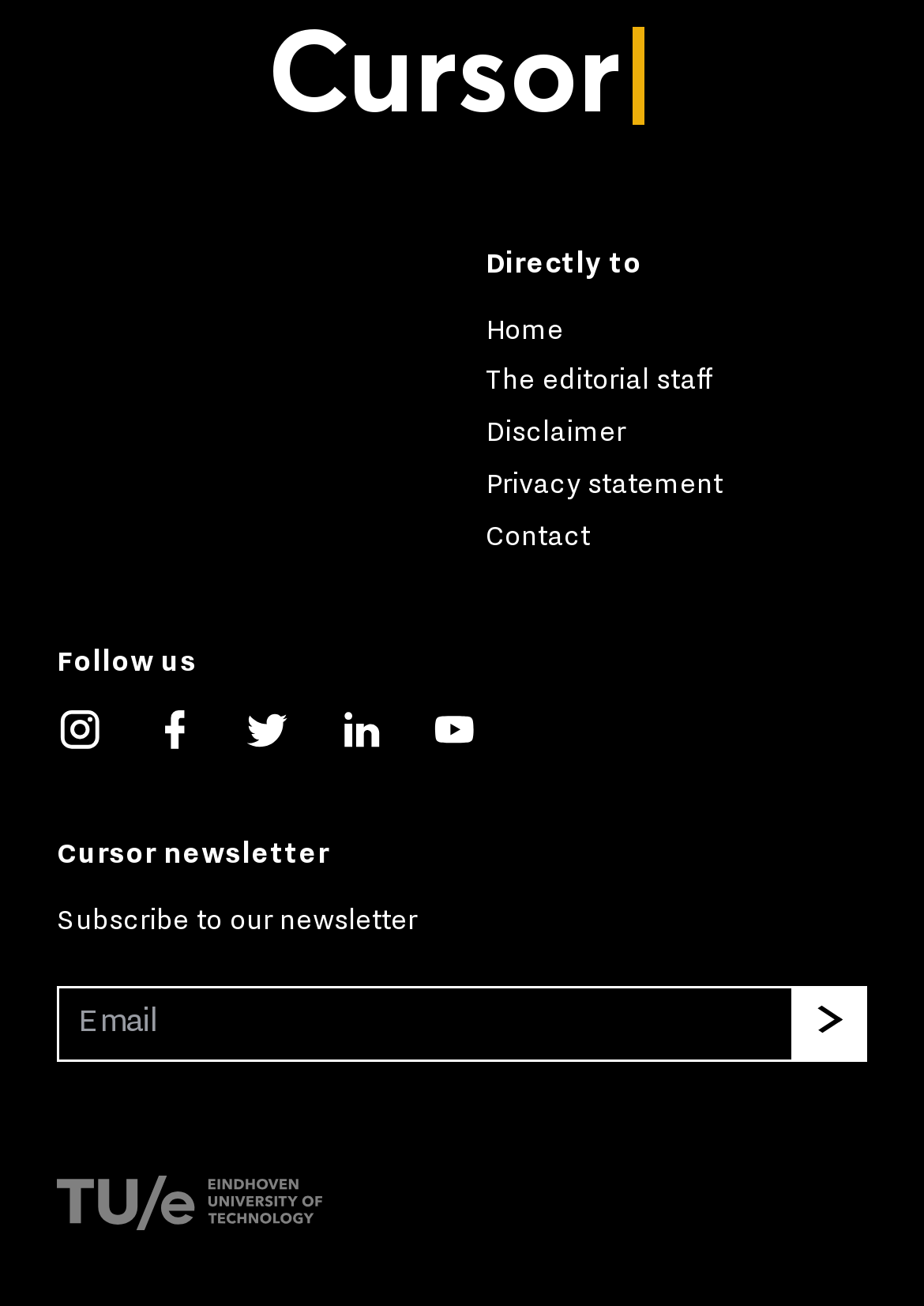Provide a thorough and detailed response to the question by examining the image: 
How many social media platforms are listed?

The links 'See our captures on Instagram', 'Like us on Facebook', 'Follow us on Twitter', 'Connect with us on LinkedIn', and 'Watch us on YouTube' are listed under the heading 'Follow us' which indicates that there are 5 social media platforms listed.